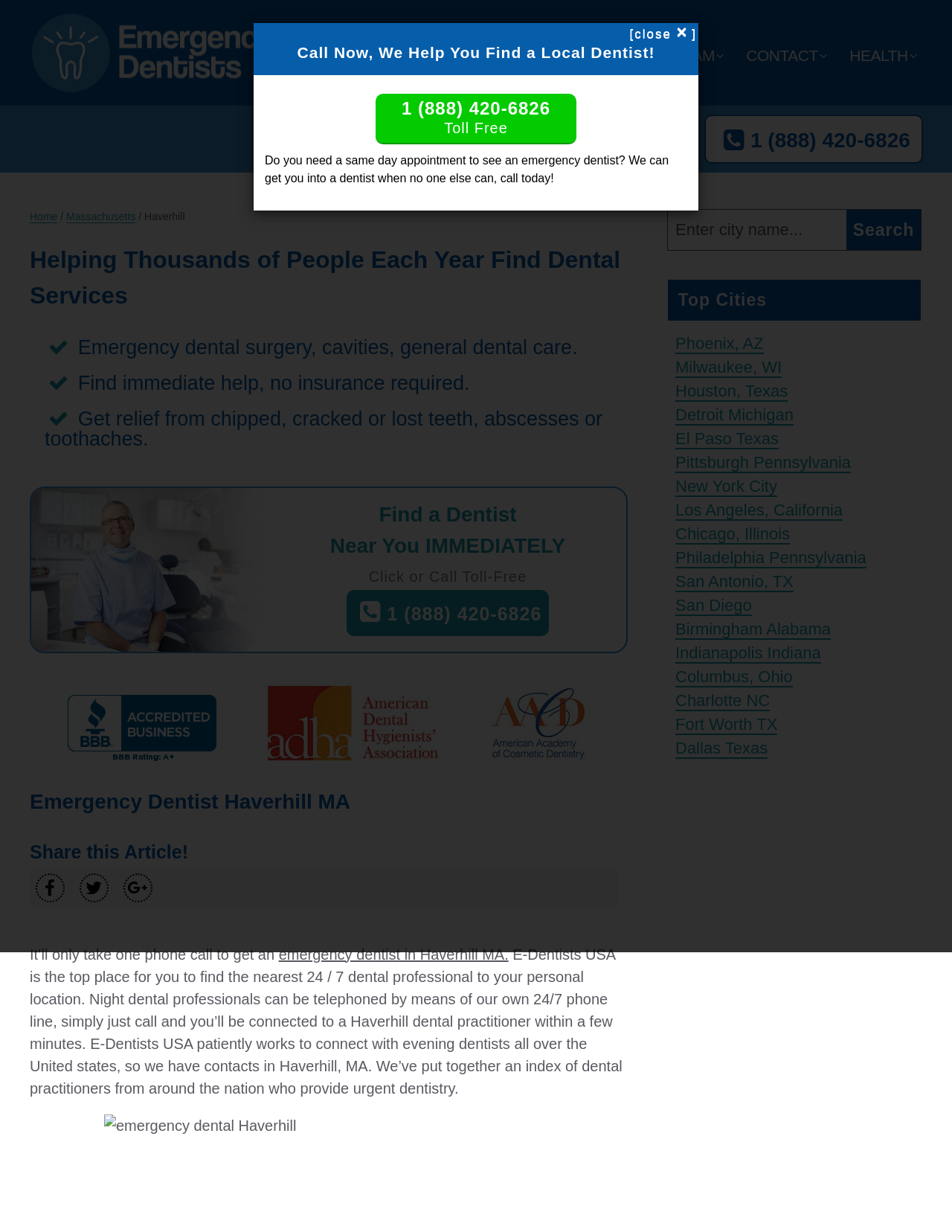What is the name of the organization providing emergency dental services?
From the details in the image, answer the question comprehensively.

The name of the organization can be found in the logo at the top-left corner of the webpage, as well as in the text at the bottom of the page. It is clear that Emergency Dentists USA is the organization providing emergency dental services.